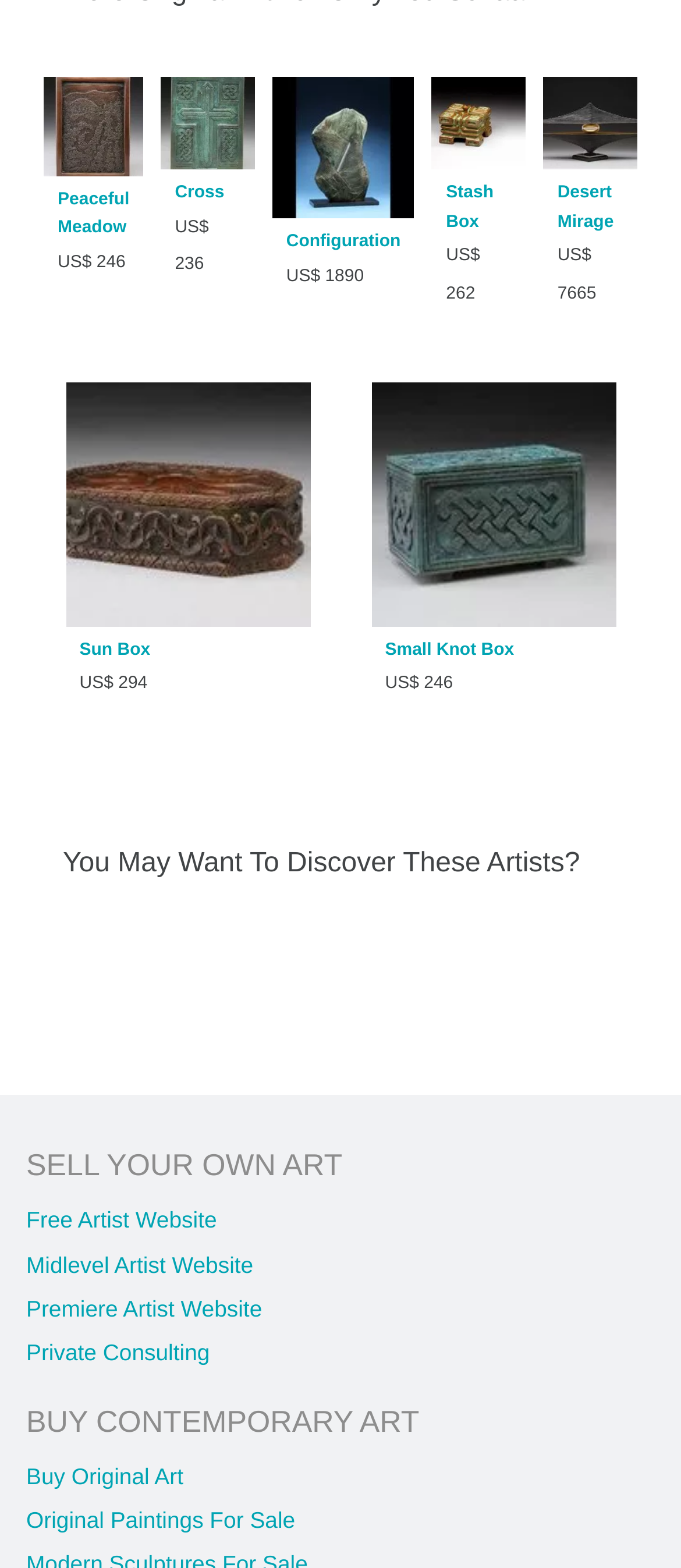What is the name of the artist for all artworks?
Look at the image and respond to the question as thoroughly as possible.

I observed that all artwork links have 'By Ted Schaal' appended to their names, indicating that Ted Schaal is the artist for all artworks displayed on this page.